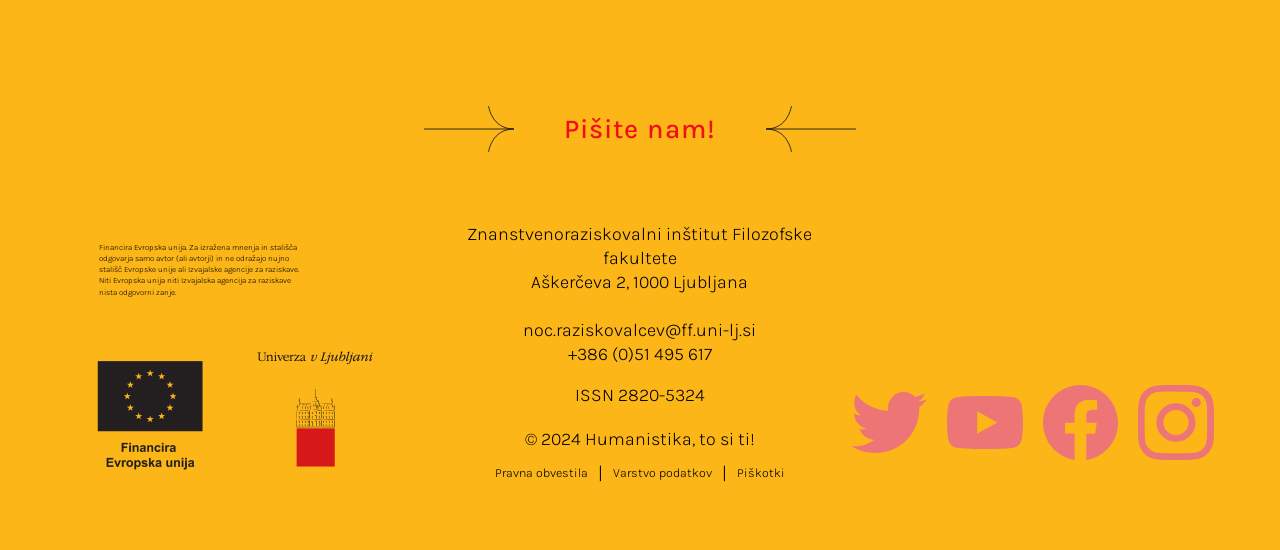What is the ISSN number of the institute?
Please respond to the question with a detailed and thorough explanation.

I looked for a static text element that contains a series of numbers separated by a hyphen. The element with the text 'ISSN 2820-5324' is located at coordinates [0.449, 0.699, 0.551, 0.739], which suggests it is a publication identifier for the institute.